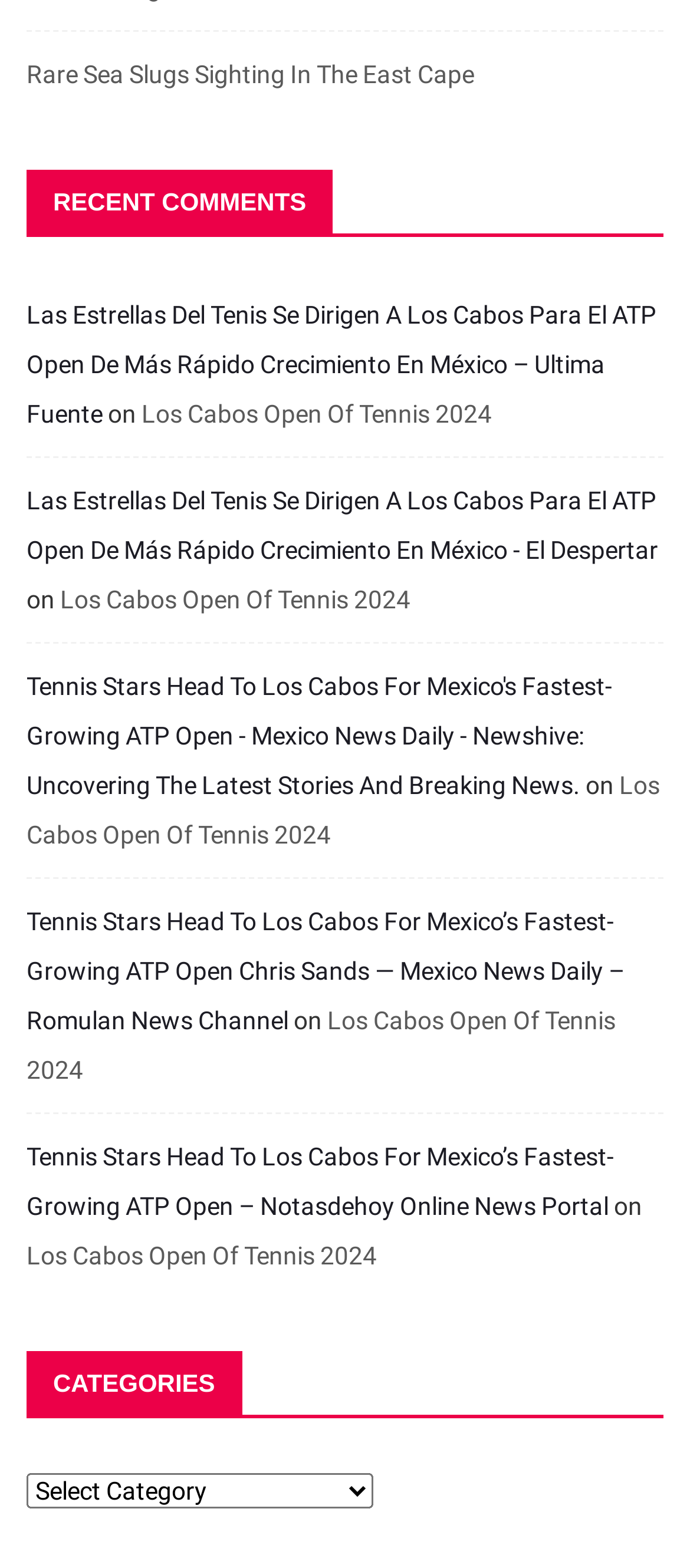Please specify the bounding box coordinates of the area that should be clicked to accomplish the following instruction: "View the thread 'Self portrait'". The coordinates should consist of four float numbers between 0 and 1, i.e., [left, top, right, bottom].

None